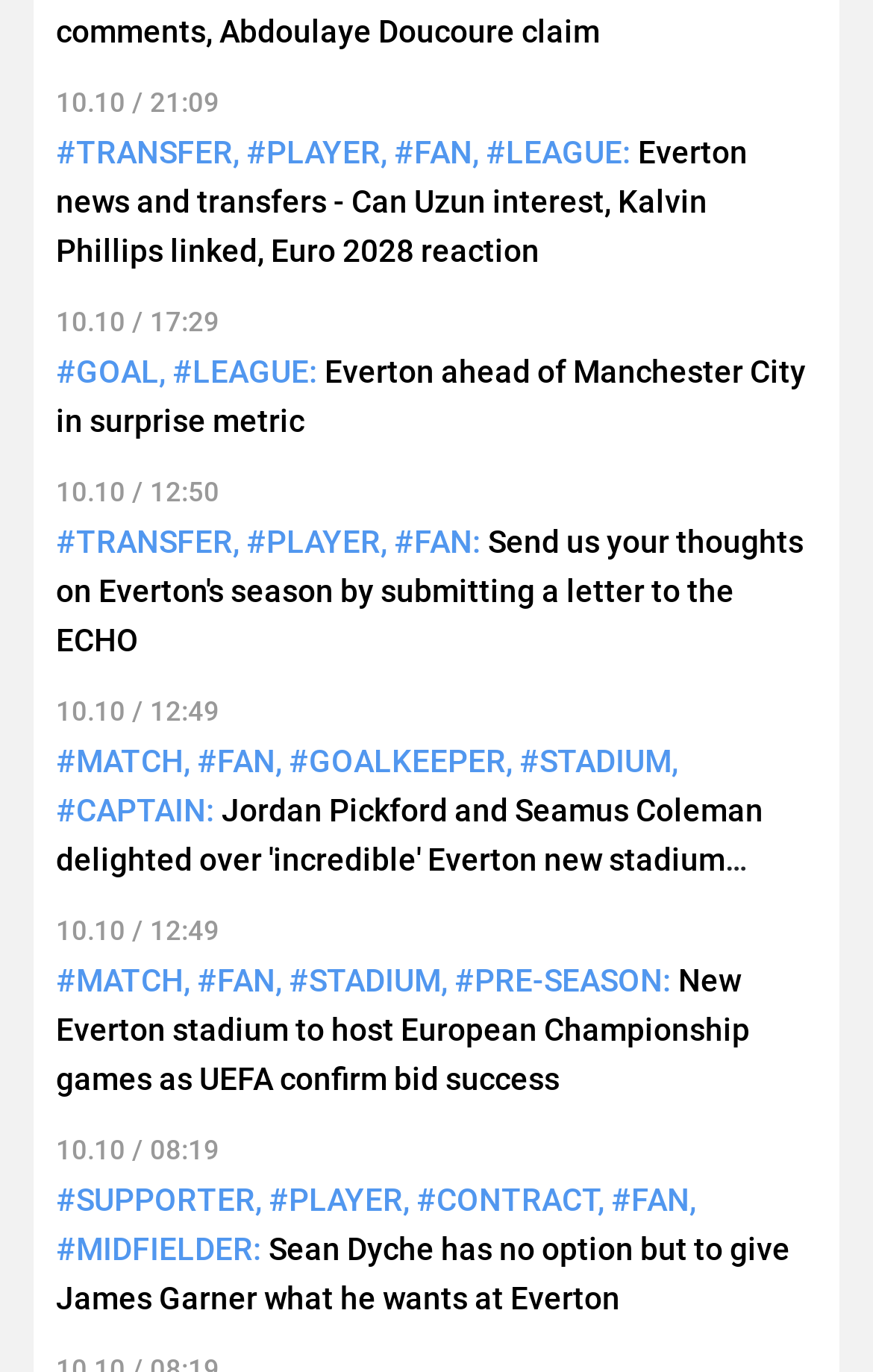Provide the bounding box coordinates for the area that should be clicked to complete the instruction: "View '#GOAL'".

[0.064, 0.257, 0.19, 0.284]